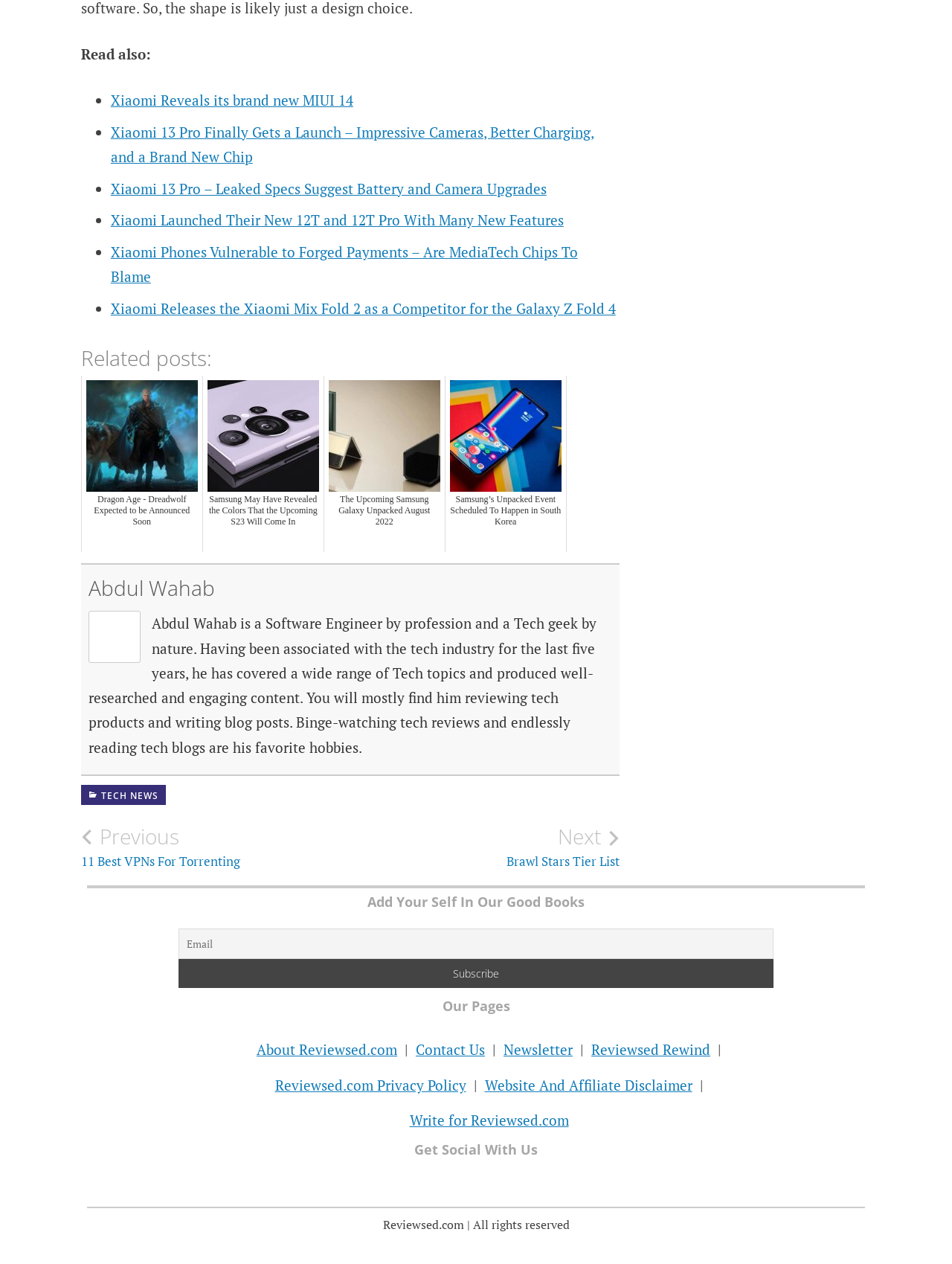Respond to the following query with just one word or a short phrase: 
What is the author of the webpage?

Abdul Wahab